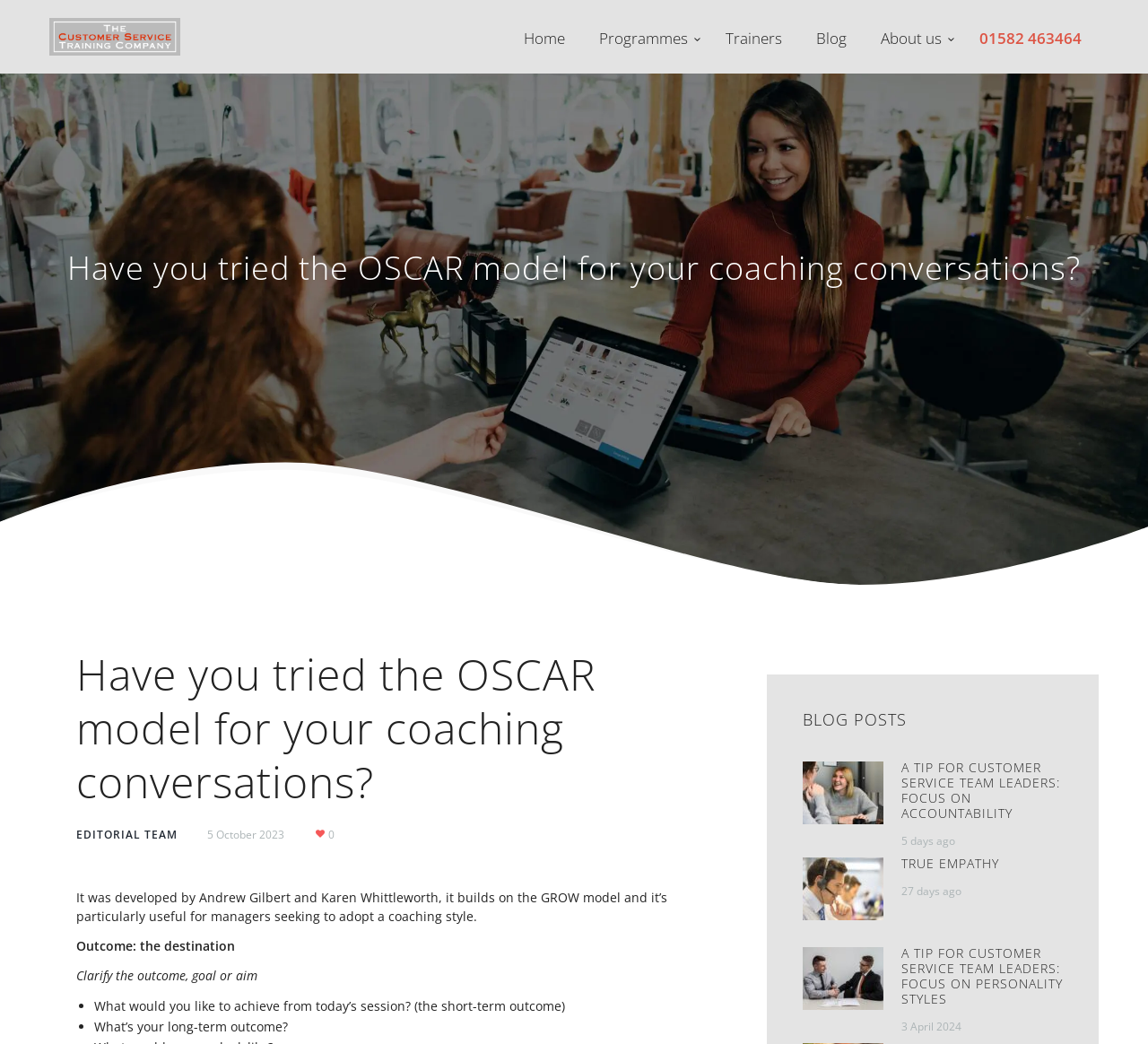Please provide a detailed answer to the question below by examining the image:
What is the OSCAR model used for?

The OSCAR model is used for coaching conversations, particularly useful for managers seeking to adopt a coaching style, as mentioned in the webpage.